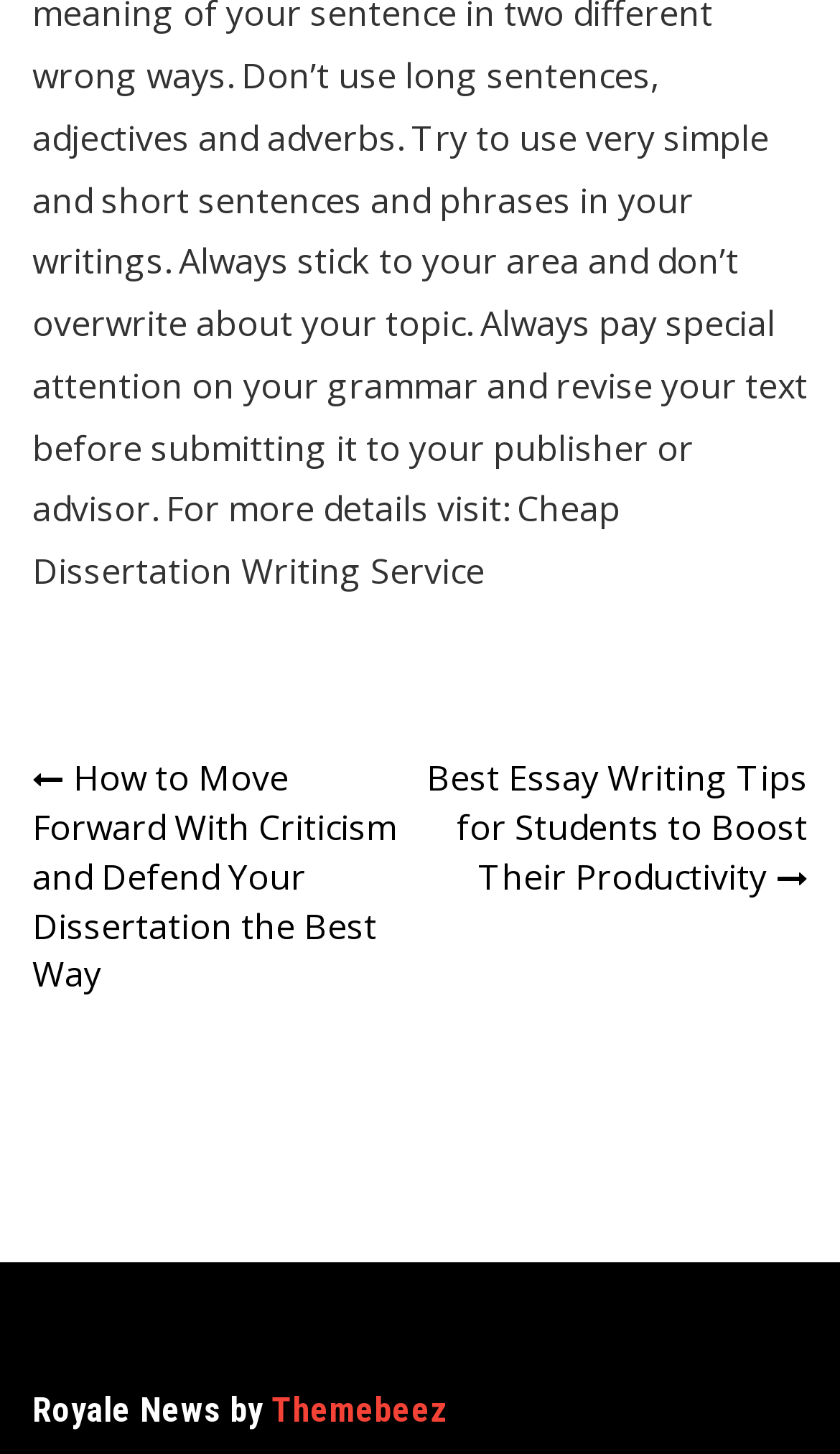Locate the bounding box coordinates of the UI element described by: "Themebeez". Provide the coordinates as four float numbers between 0 and 1, formatted as [left, top, right, bottom].

[0.323, 0.956, 0.533, 0.984]